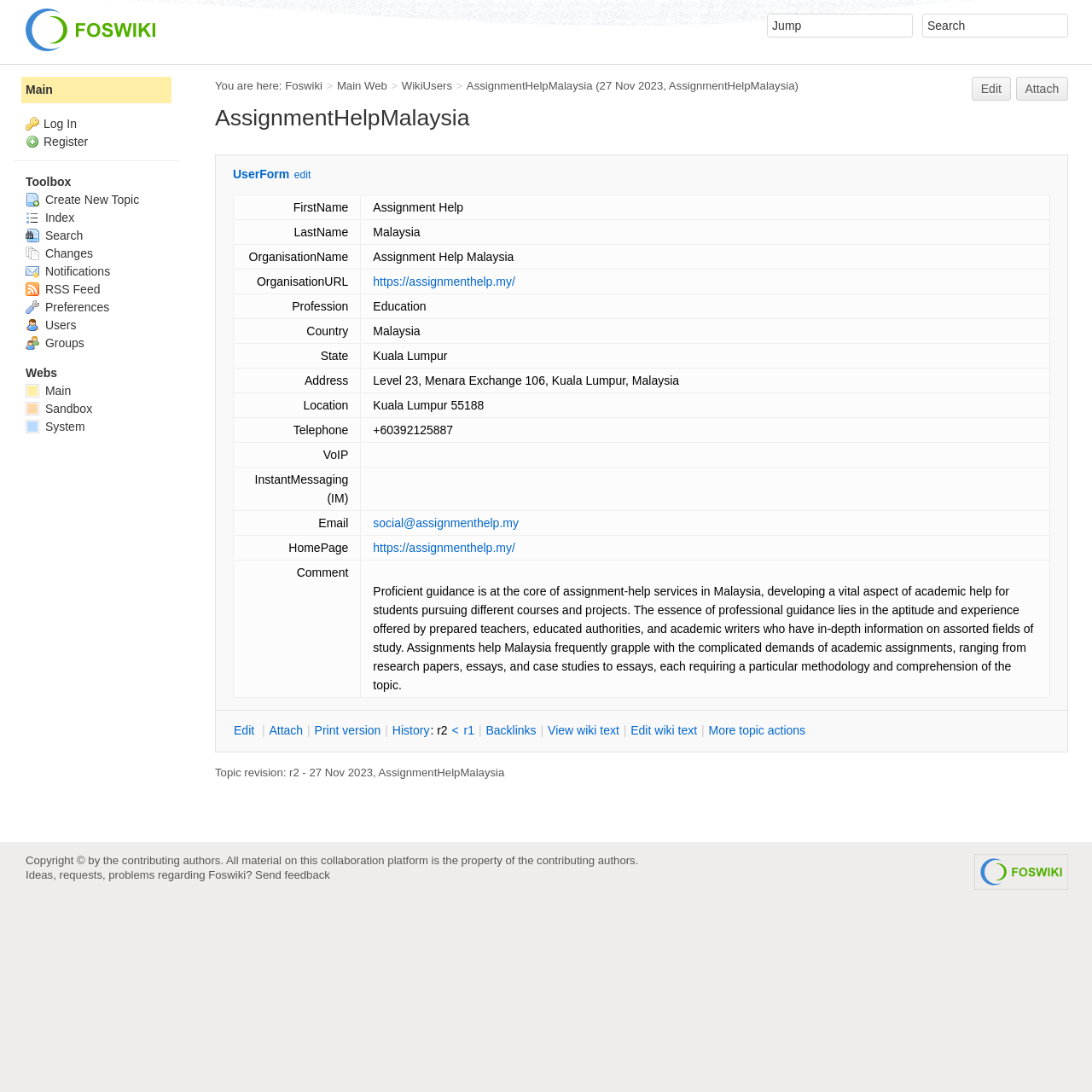Provide the bounding box coordinates for the UI element described in this sentence: "View wiki text". The coordinates should be four float values between 0 and 1, i.e., [left, top, right, bottom].

[0.501, 0.662, 0.568, 0.677]